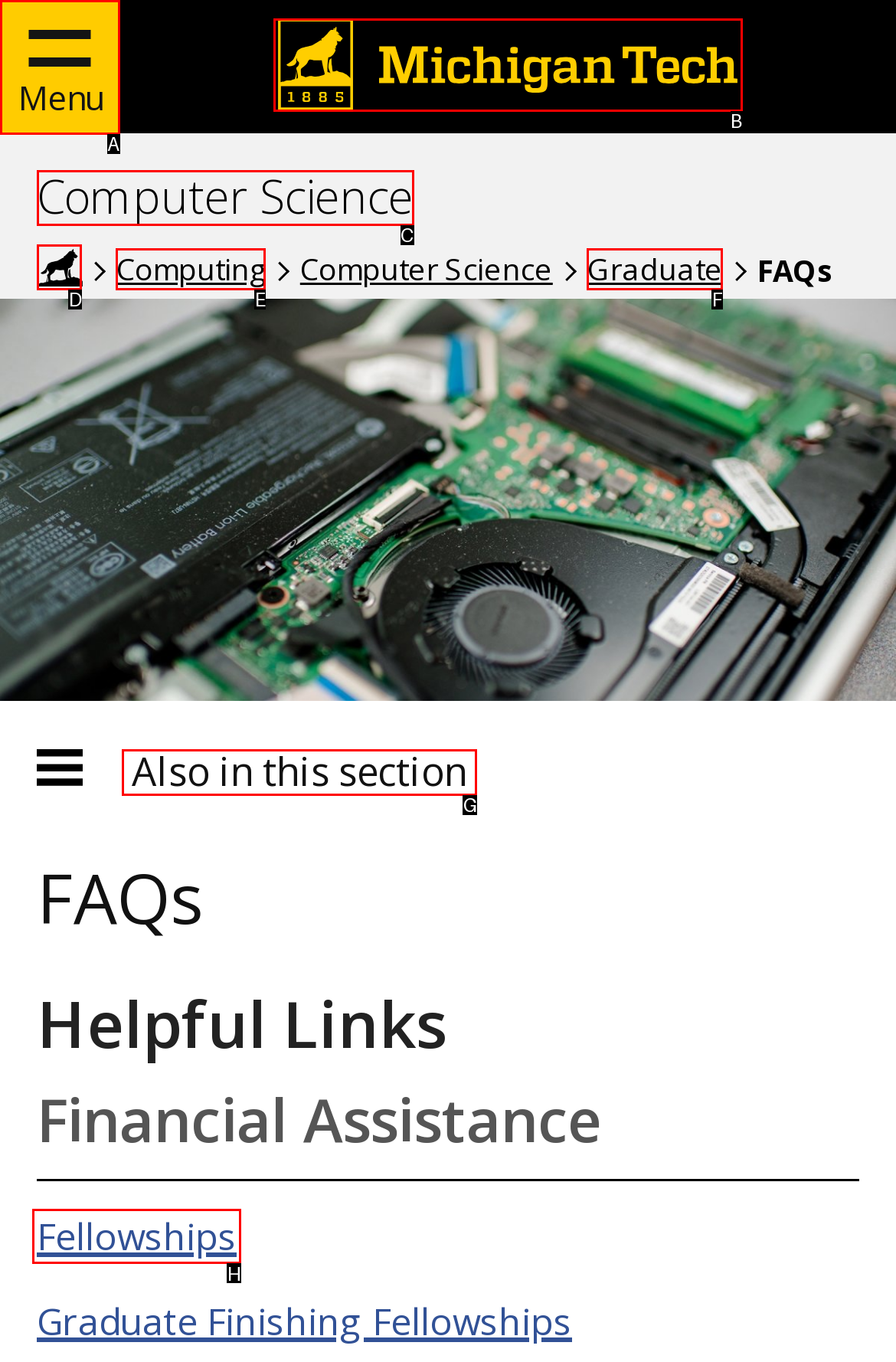Select the proper HTML element to perform the given task: Visit Us Answer with the corresponding letter from the provided choices.

None